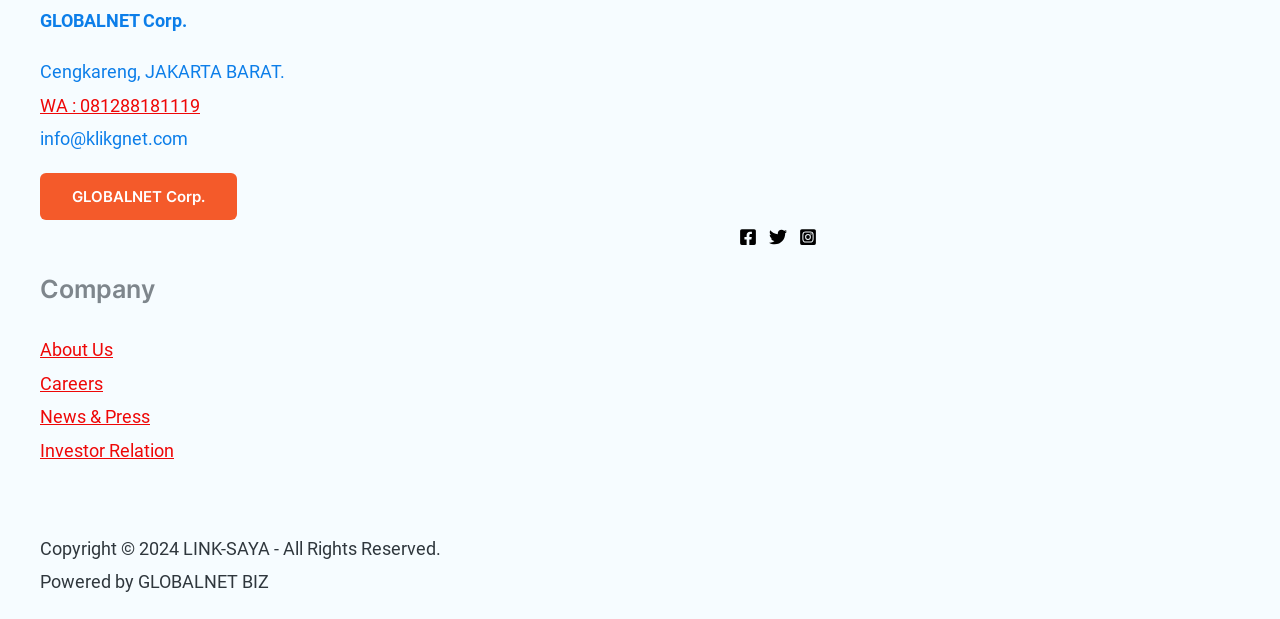Specify the bounding box coordinates of the area that needs to be clicked to achieve the following instruction: "visit company page".

[0.031, 0.548, 0.088, 0.582]